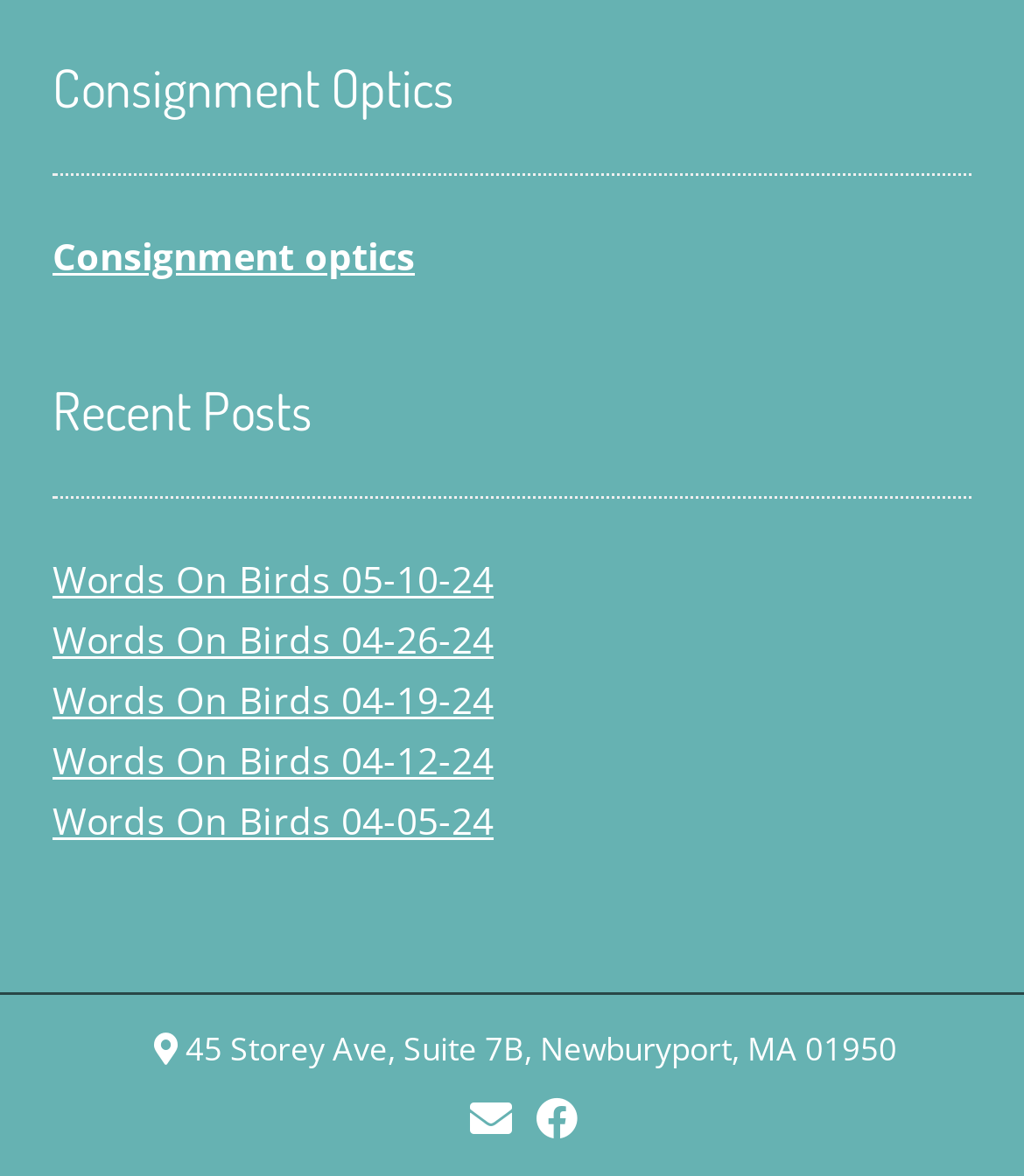Find the bounding box coordinates of the element you need to click on to perform this action: 'View Words On Birds 05-10-24'. The coordinates should be represented by four float values between 0 and 1, in the format [left, top, right, bottom].

[0.051, 0.471, 0.482, 0.513]